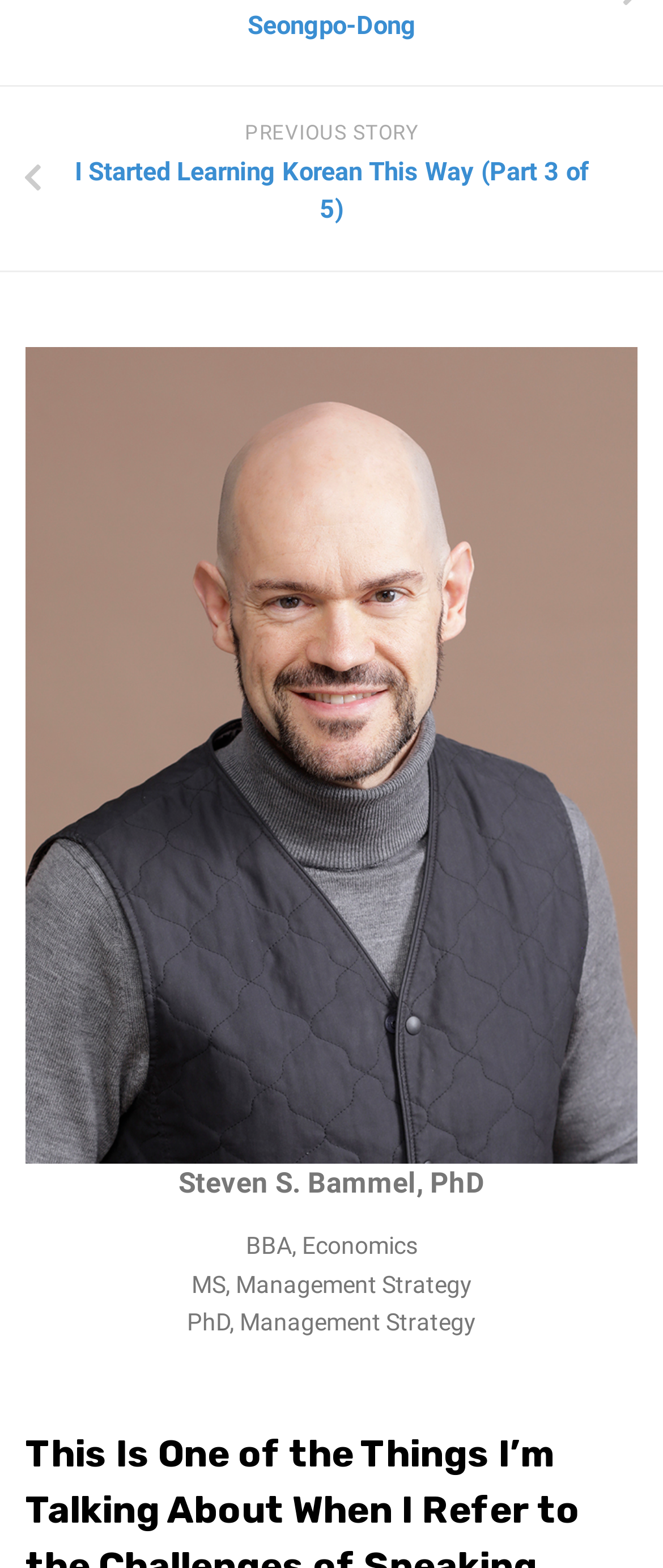Identify the bounding box coordinates of the HTML element based on this description: "Rates & Pricing".

[0.0, 0.714, 1.0, 0.754]